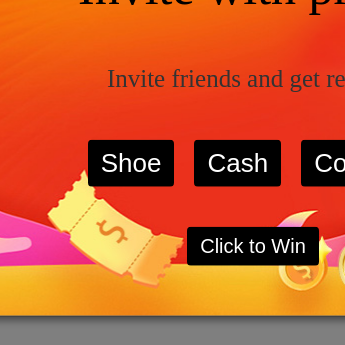Answer the question in one word or a short phrase:
What is the label on the larger button?

Click to Win